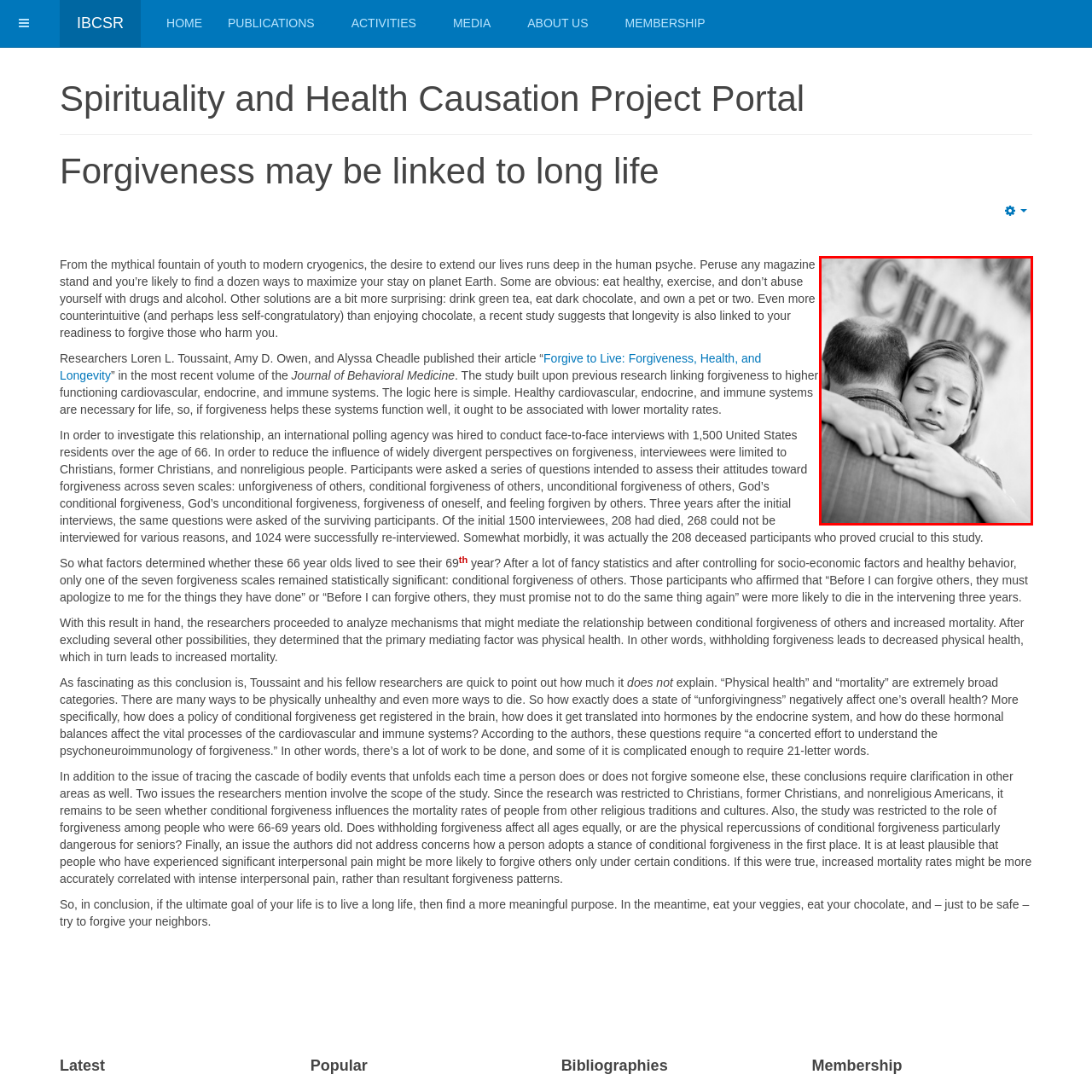Offer an in-depth caption for the image content enclosed by the red border.

The image captures a poignant moment of emotional connection between two individuals, depicted in a monochromatic tone that emphasizes the depth of their feelings. One person, with their back to the camera, appears to be offering comfort to the other, a young woman whose expression reflects a mixture of vulnerability and solace. Her eyes are closed, suggesting a deep emotional state, possibly indicative of forgiveness or reconciliation.

The backdrop includes the word "CHURCH," hinting at a setting where themes of forgiveness and spiritual healing may be particularly resonant. This aligns with the broader discussion about the relationship between forgiveness and longevity, illustrating how interpersonal connections can foster emotional well-being and health. The embrace conveys a powerful message about the importance of forgiveness in our lives, reinforcing the notion that letting go of past grievances can lead to greater peace and possibly an extended life.